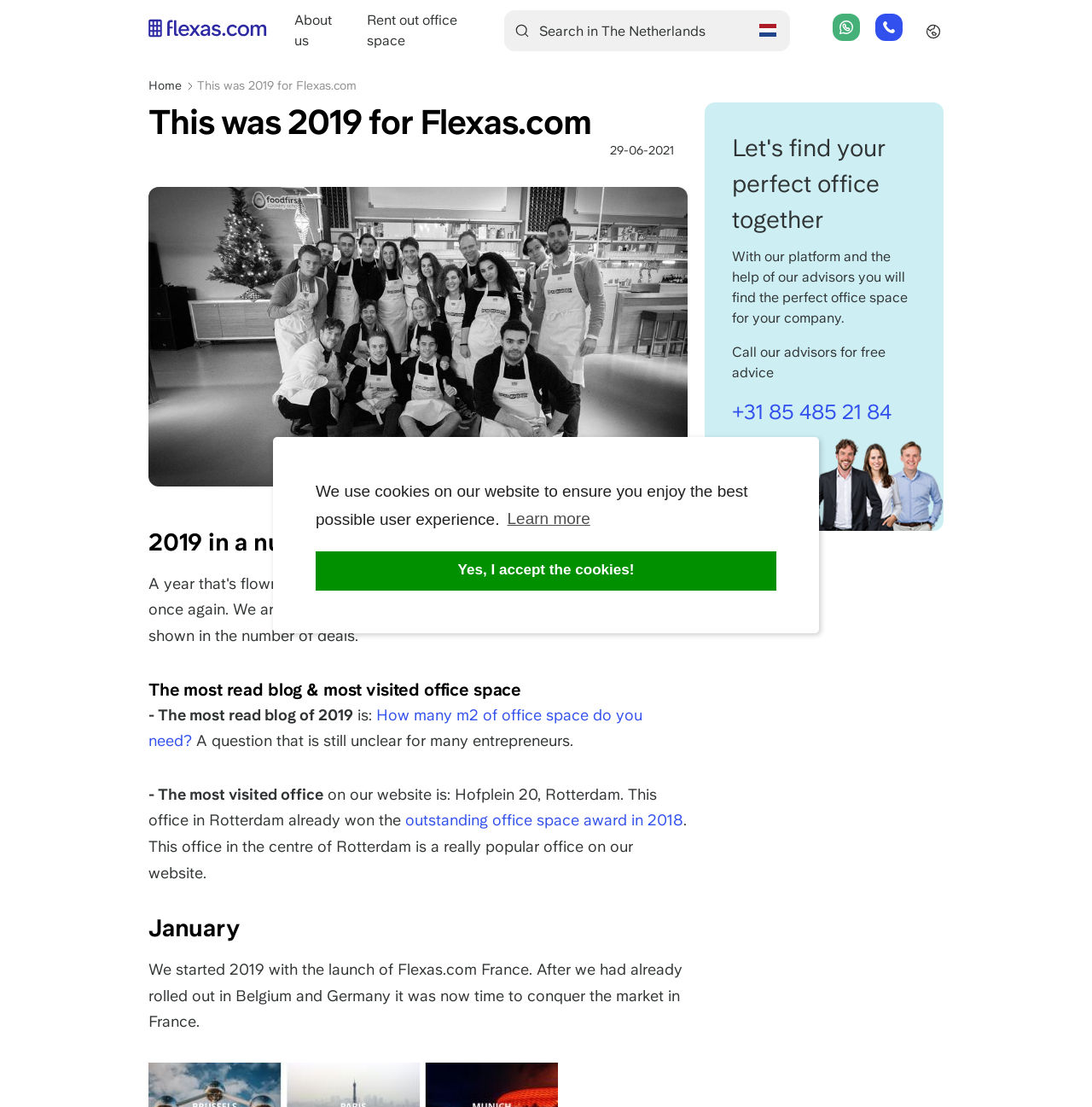What is the country where Flexas.com launched its platform in January 2019?
Give a one-word or short-phrase answer derived from the screenshot.

France